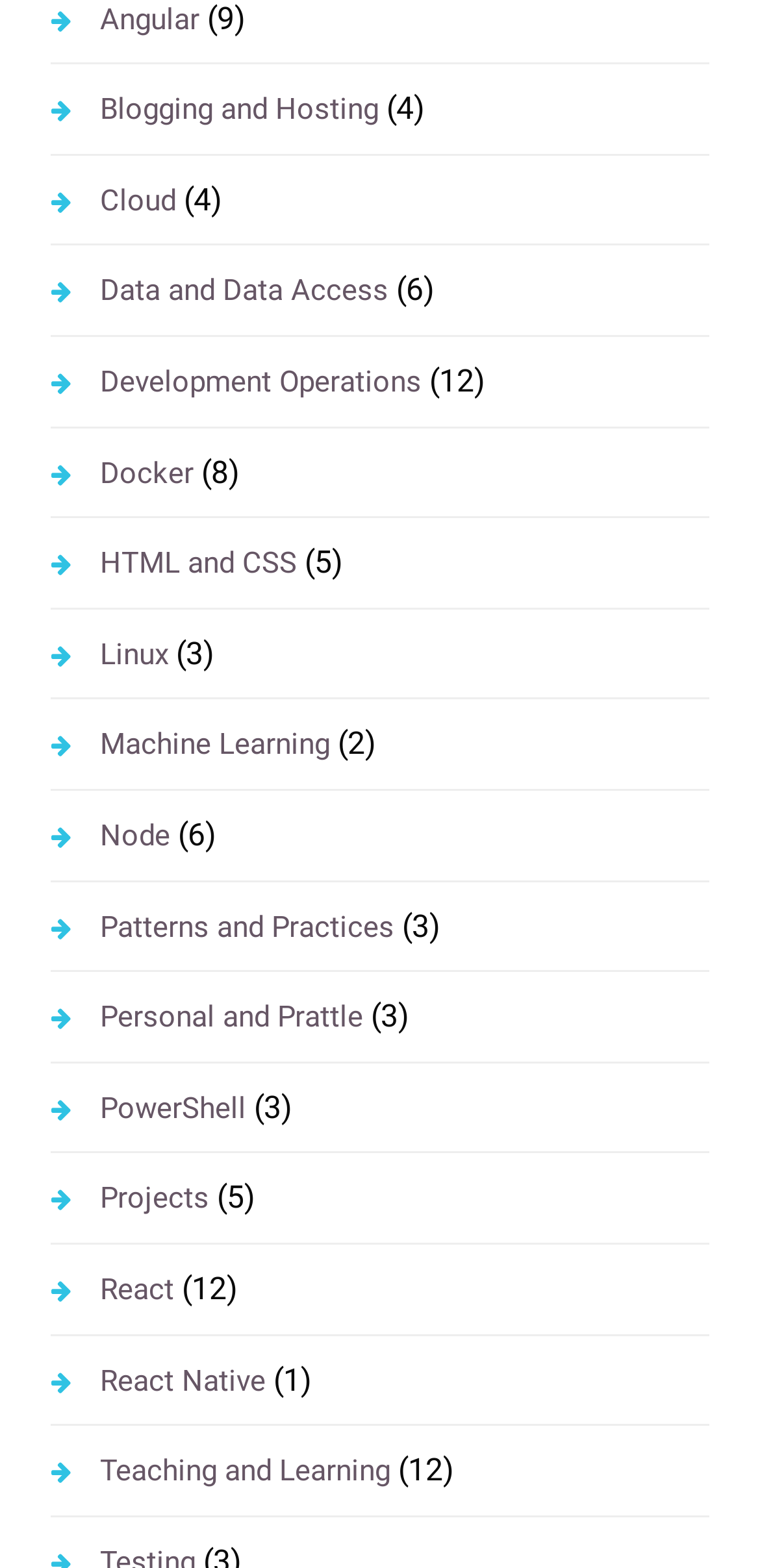Indicate the bounding box coordinates of the element that needs to be clicked to satisfy the following instruction: "Learn about Docker". The coordinates should be four float numbers between 0 and 1, i.e., [left, top, right, bottom].

[0.067, 0.284, 0.254, 0.319]